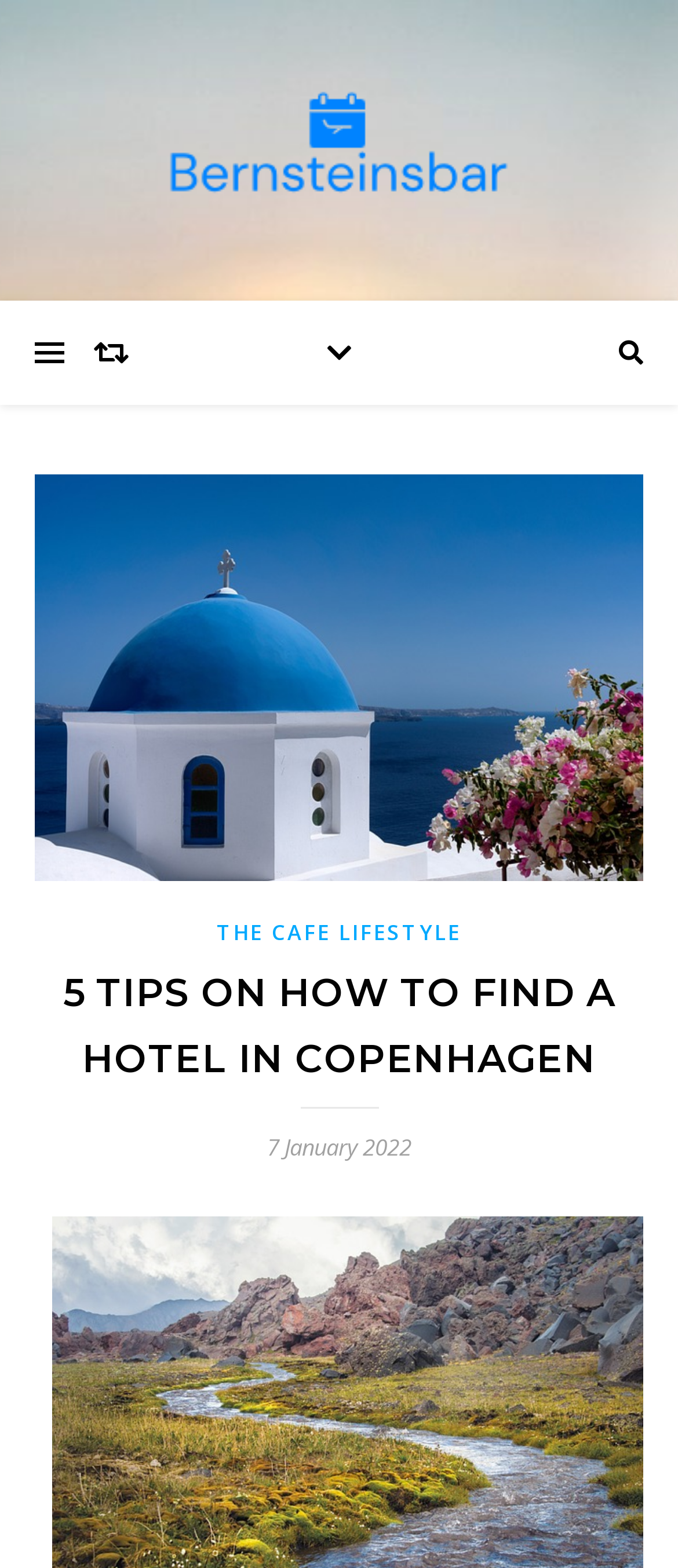Please provide a short answer using a single word or phrase for the question:
What is the category of the article?

THE CAFE LIFESTYLE